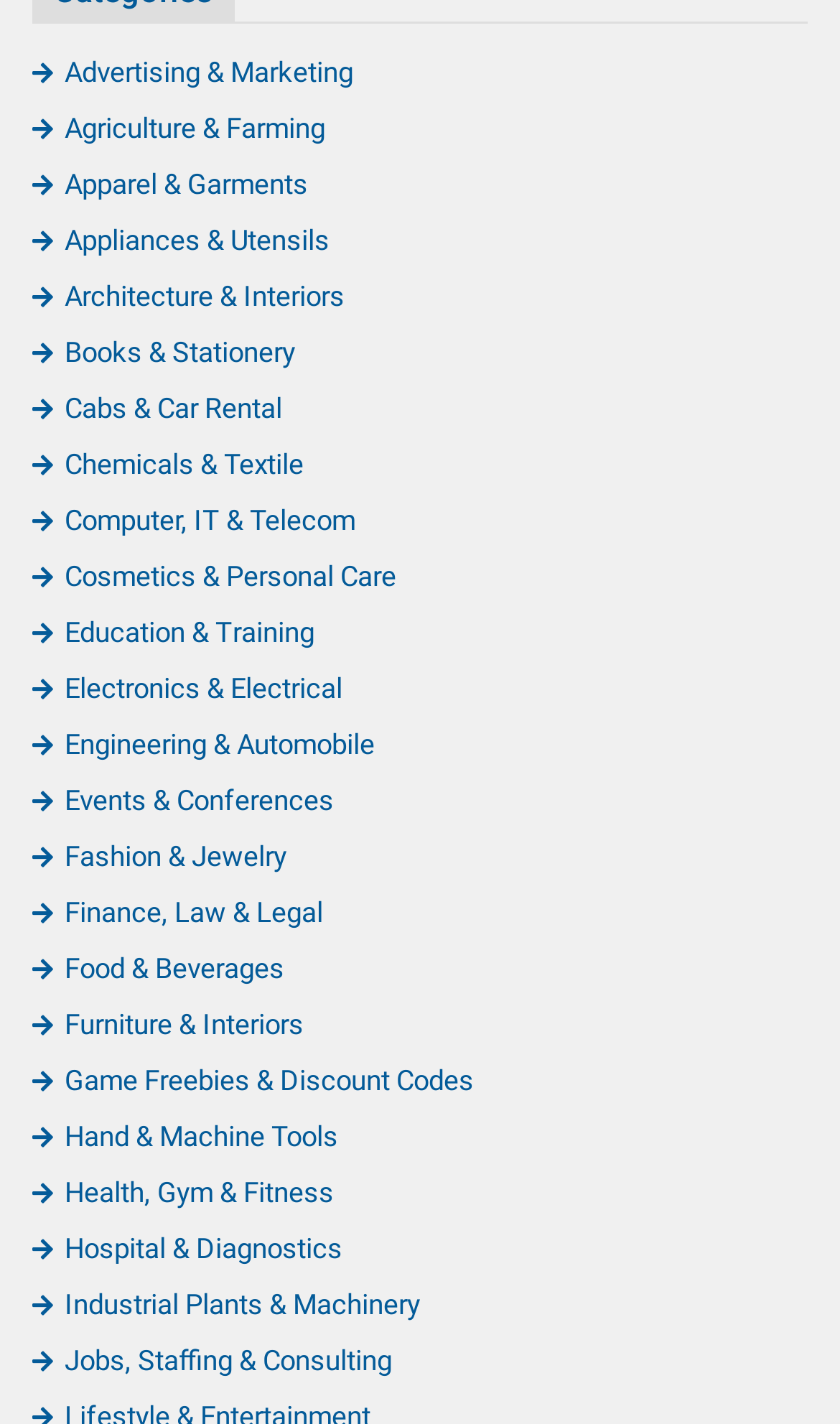Could you specify the bounding box coordinates for the clickable section to complete the following instruction: "Learn about Health, Gym & Fitness"?

[0.038, 0.826, 0.397, 0.849]